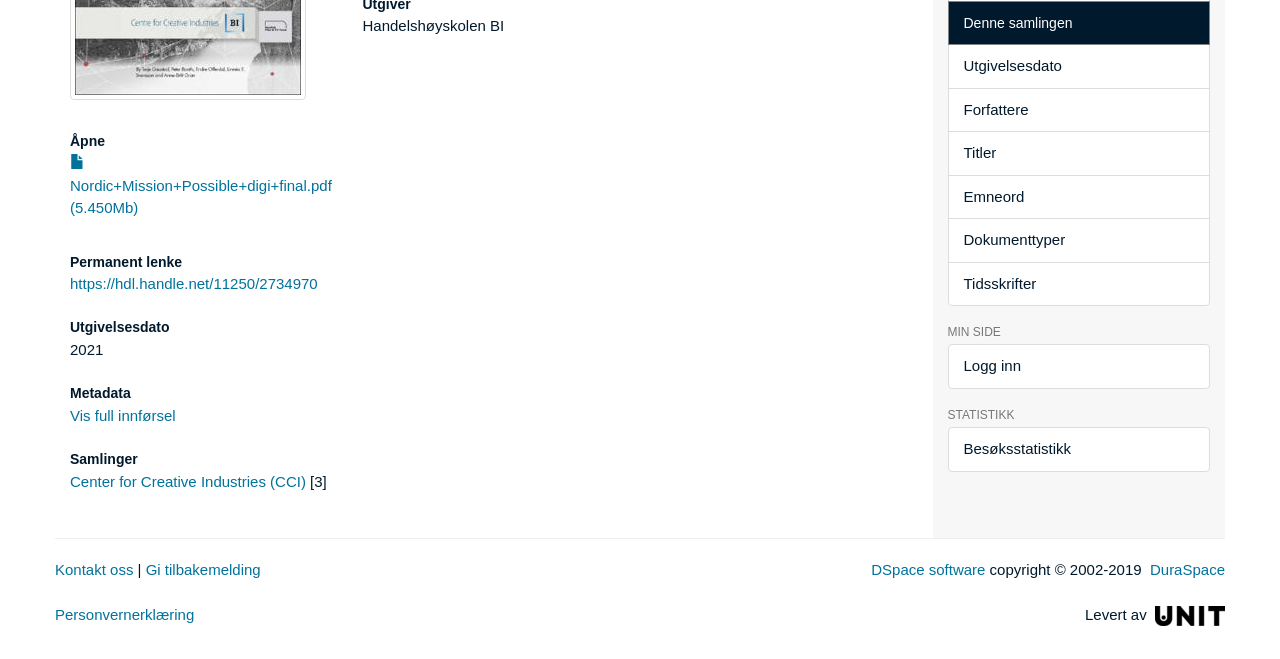Using the element description: "Gi tilbakemelding", determine the bounding box coordinates for the specified UI element. The coordinates should be four float numbers between 0 and 1, [left, top, right, bottom].

[0.114, 0.851, 0.204, 0.877]